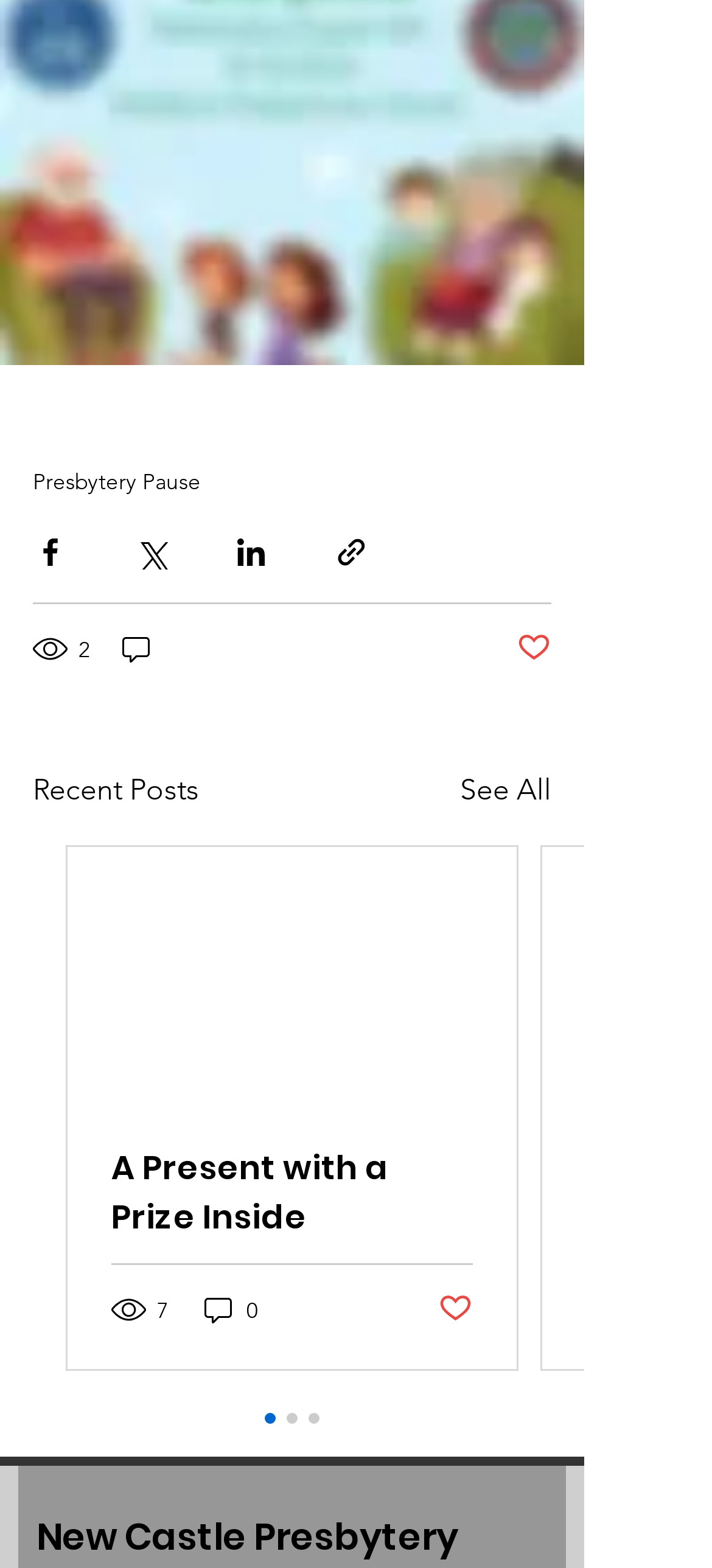How many views does the first post have?
Look at the screenshot and respond with a single word or phrase.

2 views